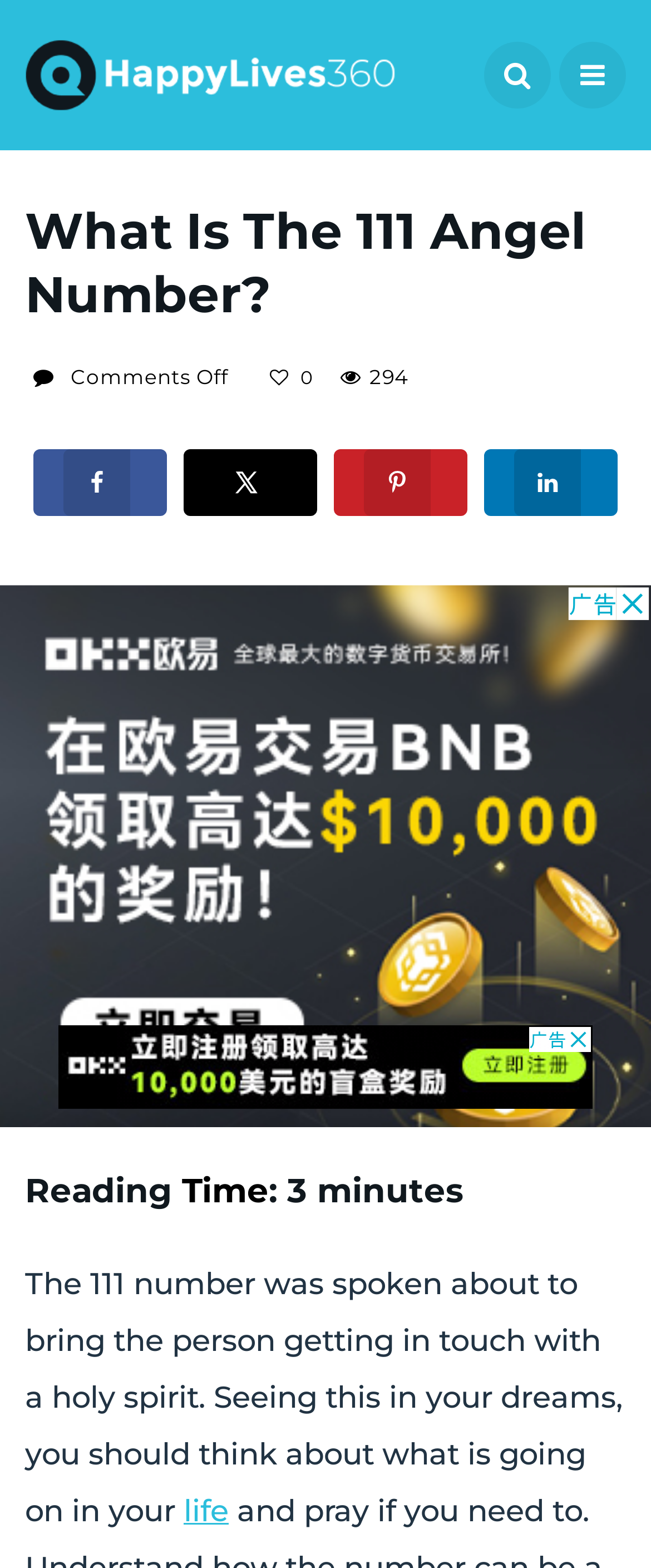What is the number of social media sharing options?
Based on the screenshot, give a detailed explanation to answer the question.

I counted the number of social media sharing options by looking at the links and buttons below the article title. I found four options: Share on Facebook, Share on X, Save to Pinterest, and Share on LinkedIn.